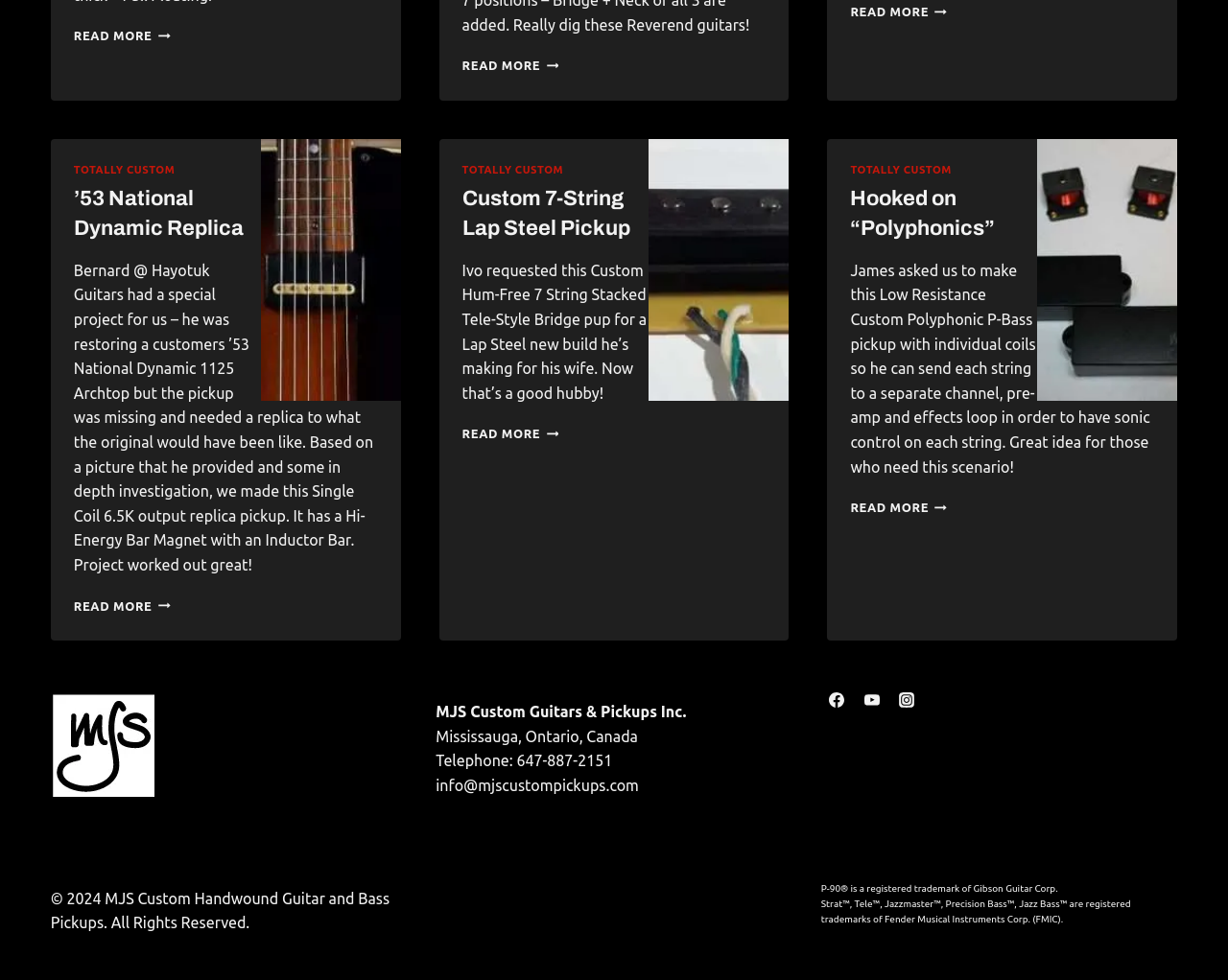Extract the bounding box coordinates for the described element: "Totally Custom". The coordinates should be represented as four float numbers between 0 and 1: [left, top, right, bottom].

[0.692, 0.167, 0.775, 0.179]